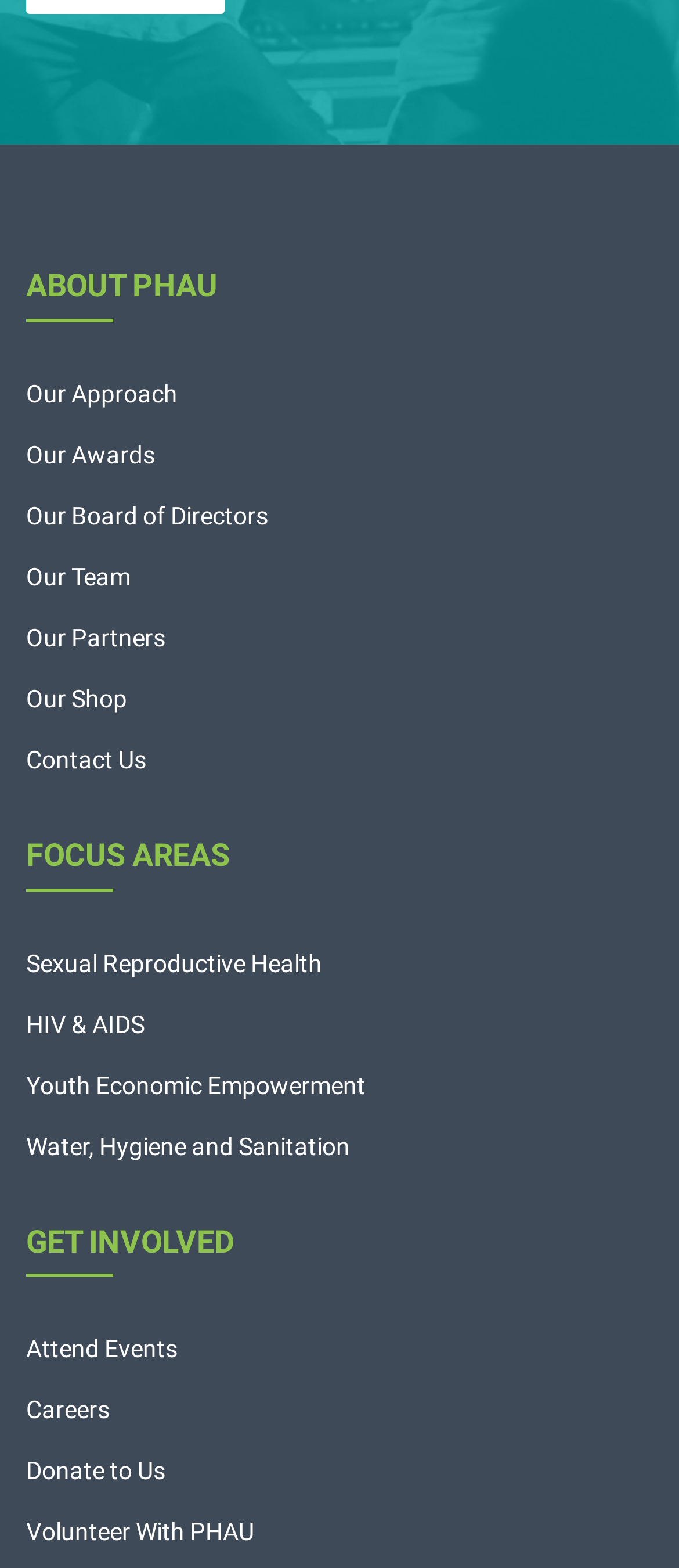Given the element description Water, Hygiene and Sanitation, specify the bounding box coordinates of the corresponding UI element in the format (top-left x, top-left y, bottom-right x, bottom-right y). All values must be between 0 and 1.

[0.038, 0.722, 0.515, 0.74]